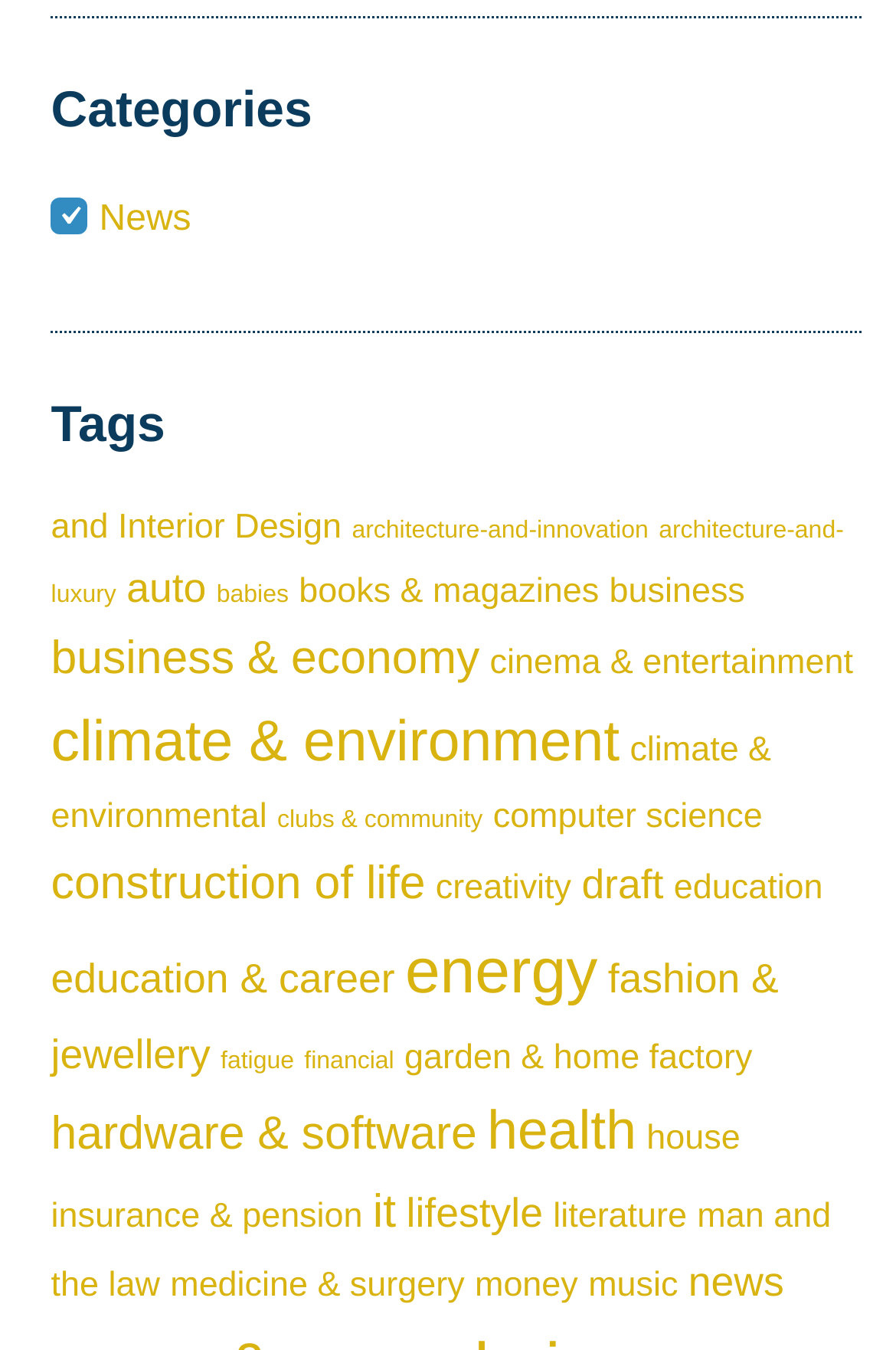Please specify the bounding box coordinates of the element that should be clicked to execute the given instruction: 'View the 'education' category'. Ensure the coordinates are four float numbers between 0 and 1, expressed as [left, top, right, bottom].

[0.752, 0.643, 0.918, 0.672]